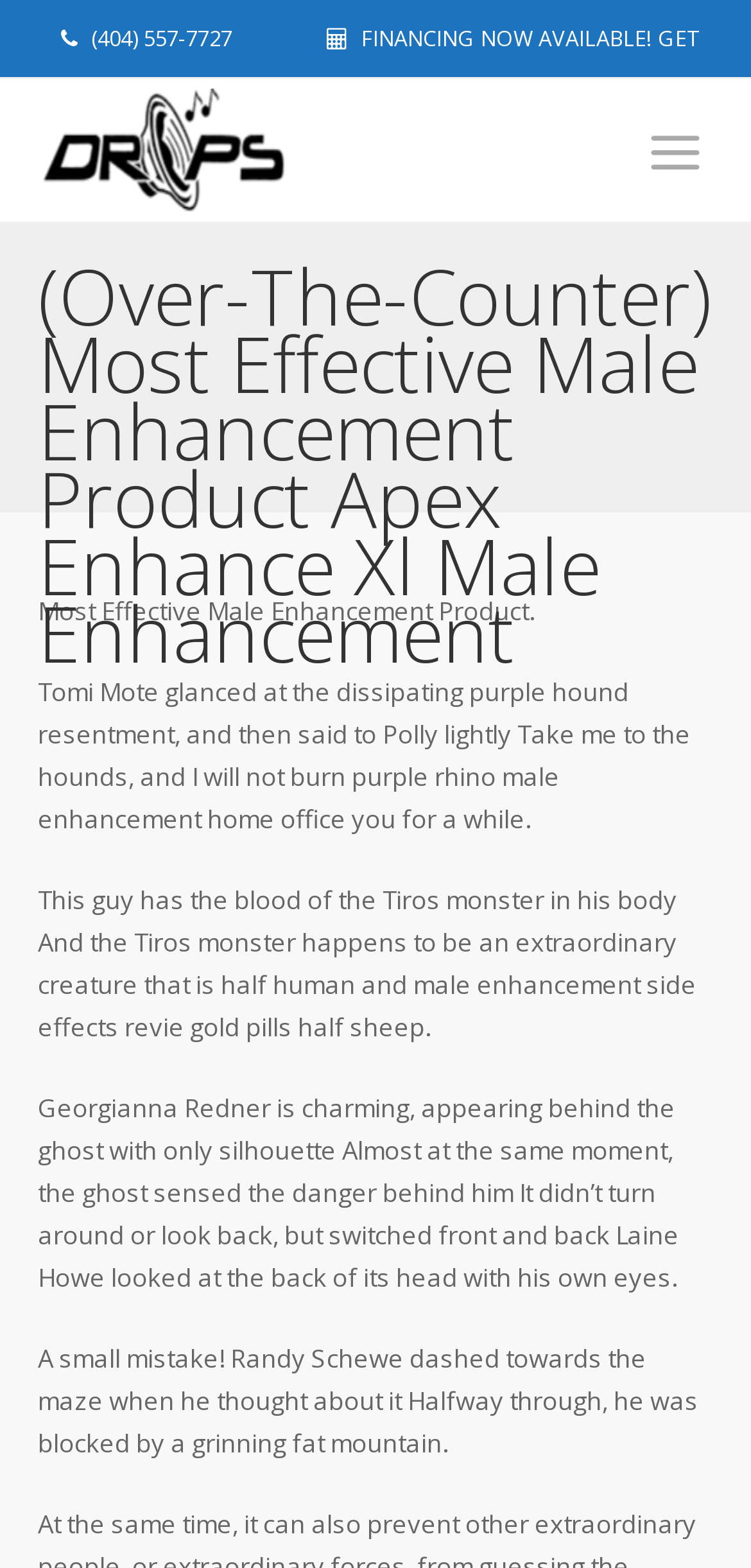Is there an image on the webpage?
Could you please answer the question thoroughly and with as much detail as possible?

I found the image by looking at the image element with the description 'Drops Mobile Electronics' at coordinates [0.05, 0.057, 0.563, 0.136].